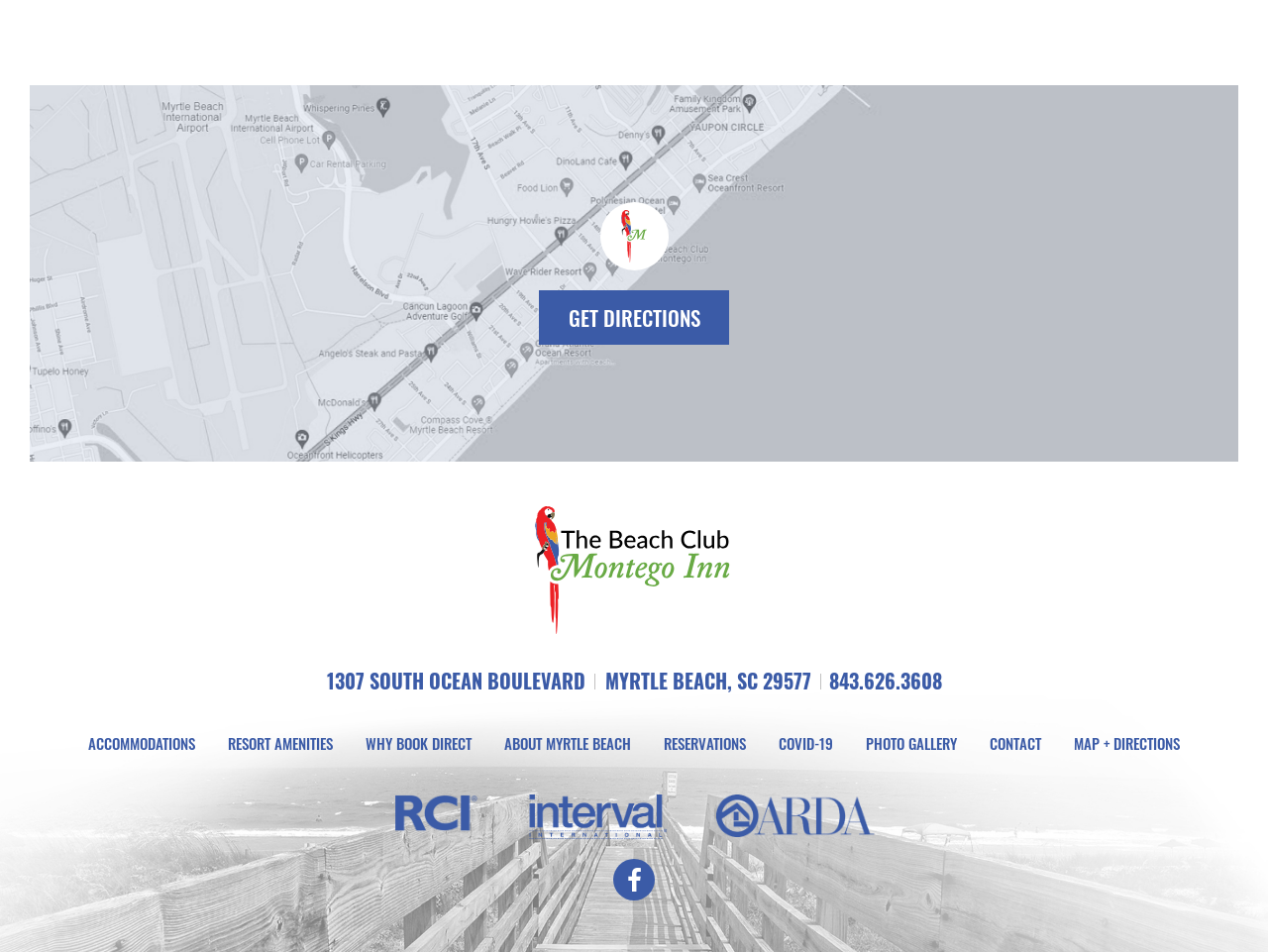Select the bounding box coordinates of the element I need to click to carry out the following instruction: "Check accommodations".

[0.07, 0.773, 0.154, 0.789]